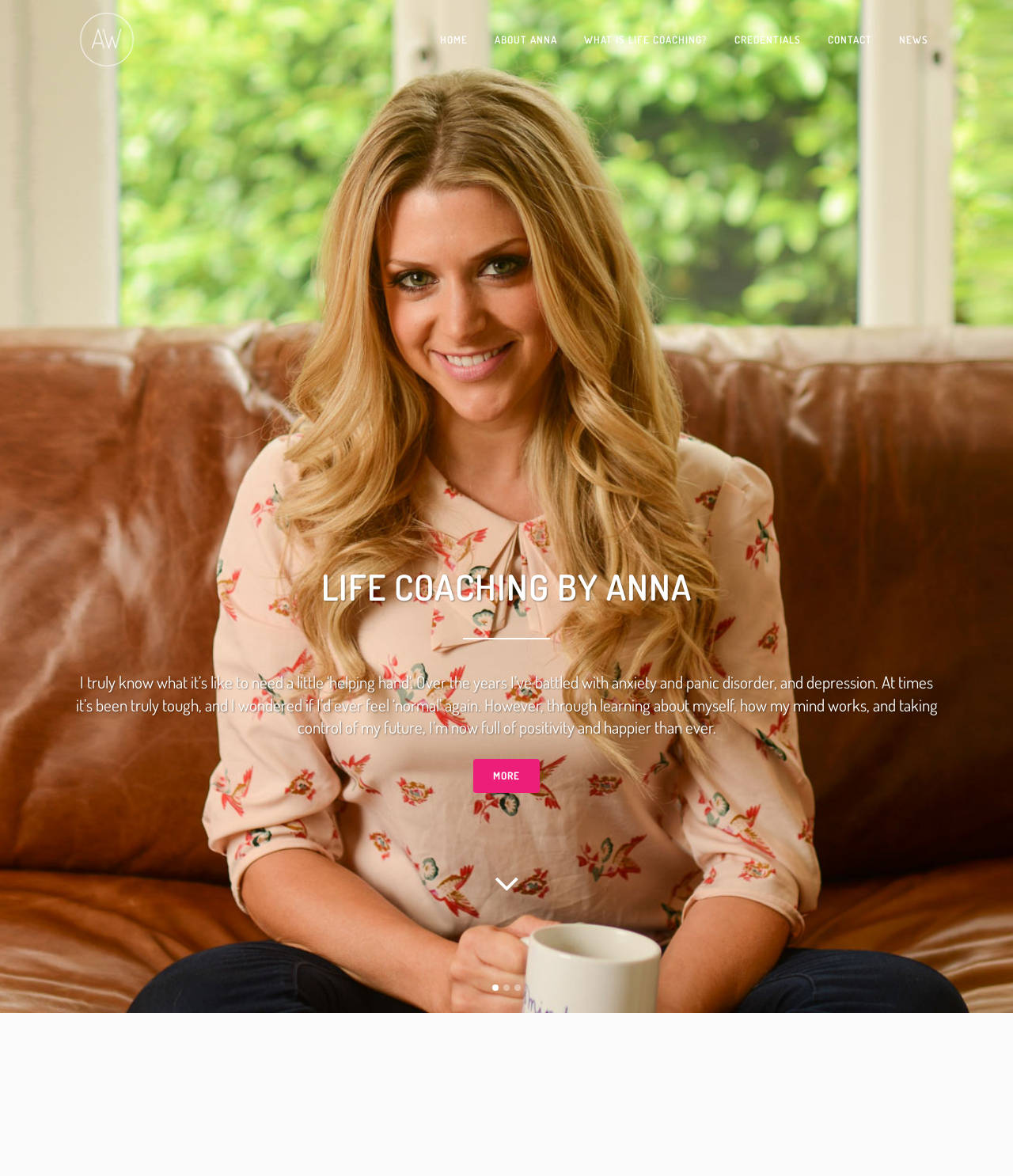What is the purpose of Anna's work?
Please give a detailed and elaborate answer to the question.

I inferred the purpose of Anna's work by reading the text on the webpage, which mentions that Anna is helping others after dealing with anxiety, panic disorder, depression, and becoming a qualified Counselor and Life Coach.